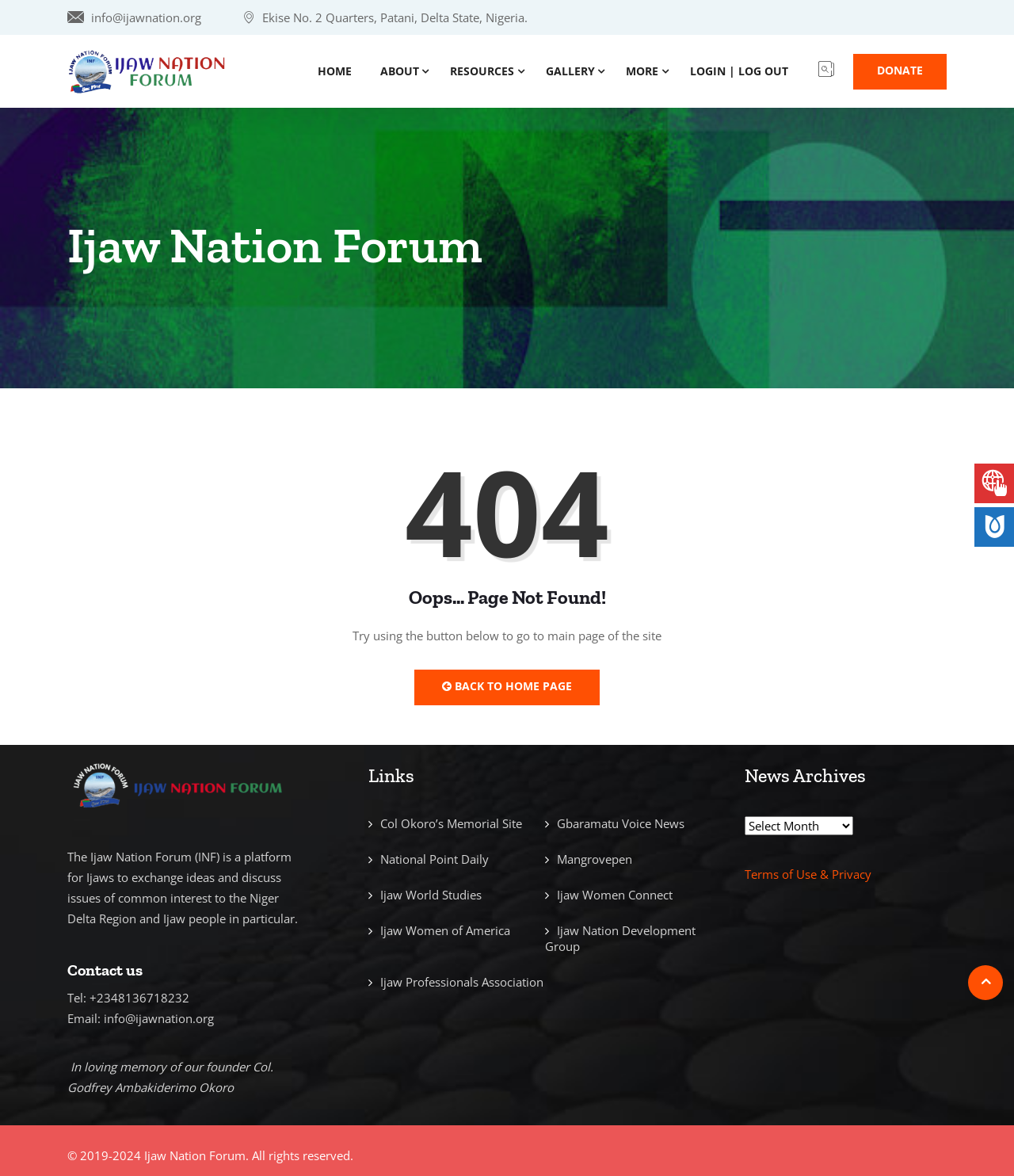Please identify the bounding box coordinates of the element on the webpage that should be clicked to follow this instruction: "Go to the home page". The bounding box coordinates should be given as four float numbers between 0 and 1, formatted as [left, top, right, bottom].

[0.307, 0.03, 0.353, 0.092]